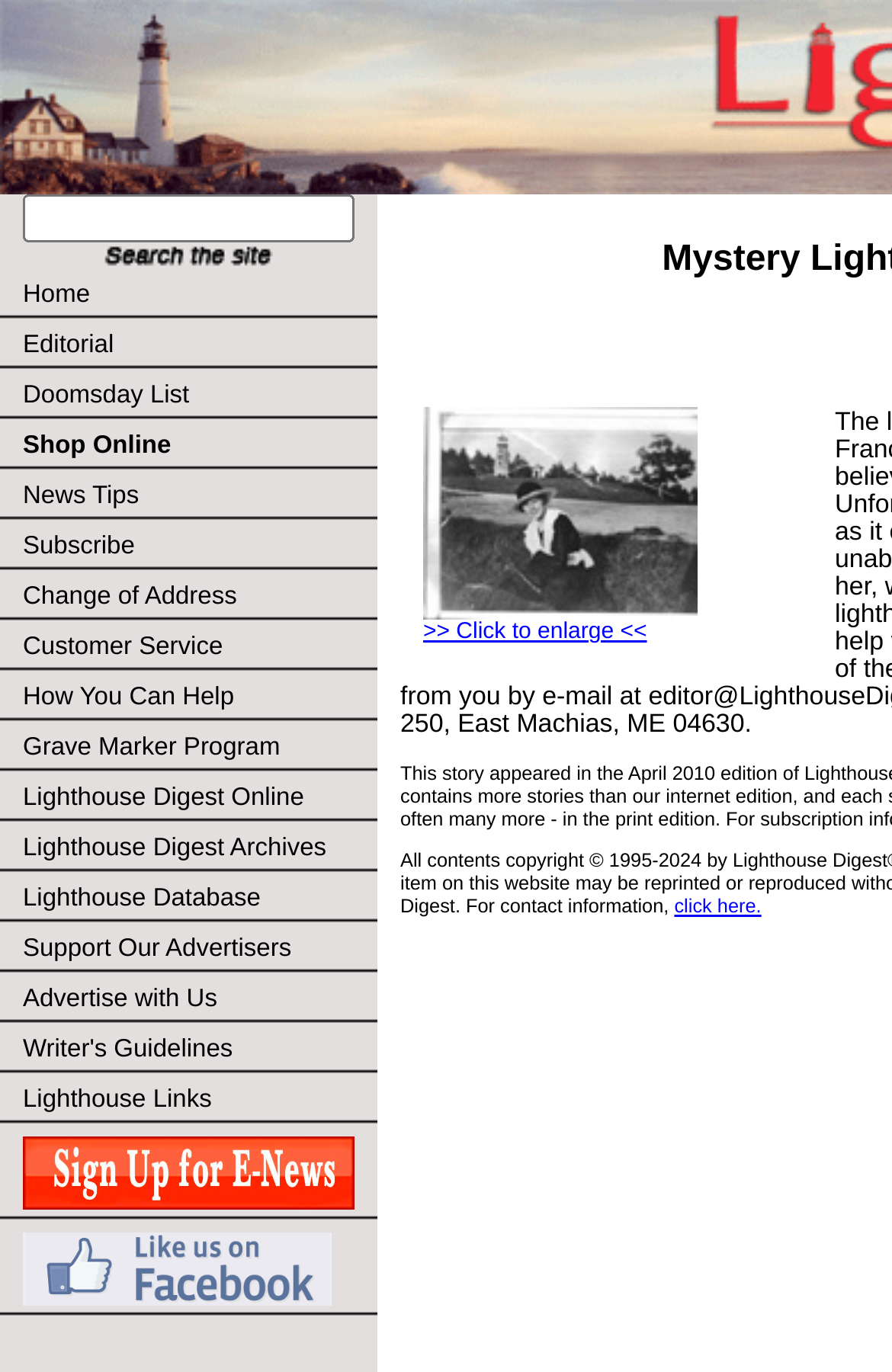Predict the bounding box of the UI element based on this description: "name="searchstring"".

[0.026, 0.142, 0.397, 0.177]